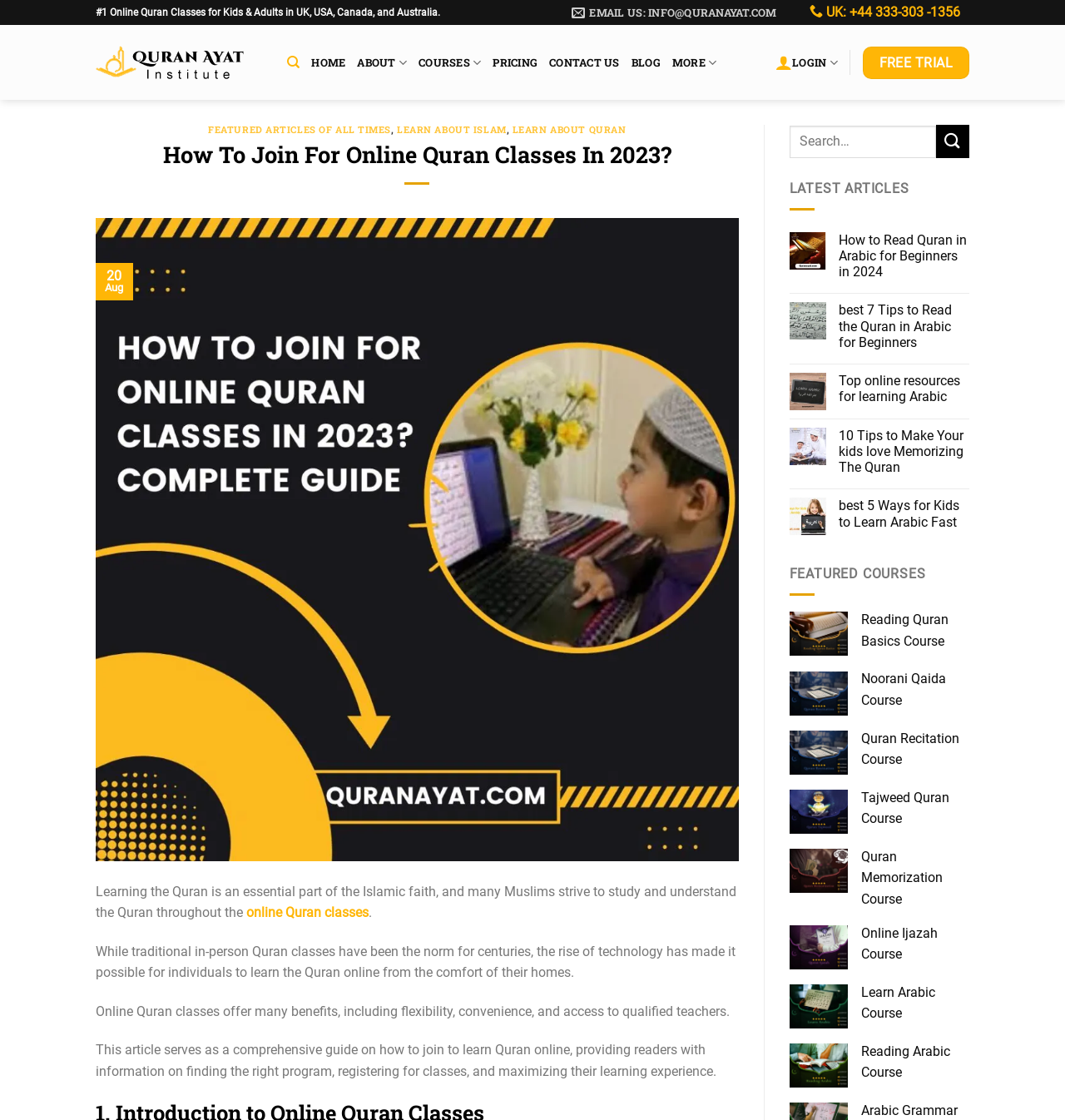Predict the bounding box coordinates of the area that should be clicked to accomplish the following instruction: "Read the 'How to join for online Quran classes in 2023' article". The bounding box coordinates should consist of four float numbers between 0 and 1, i.e., [left, top, right, bottom].

[0.09, 0.474, 0.693, 0.488]